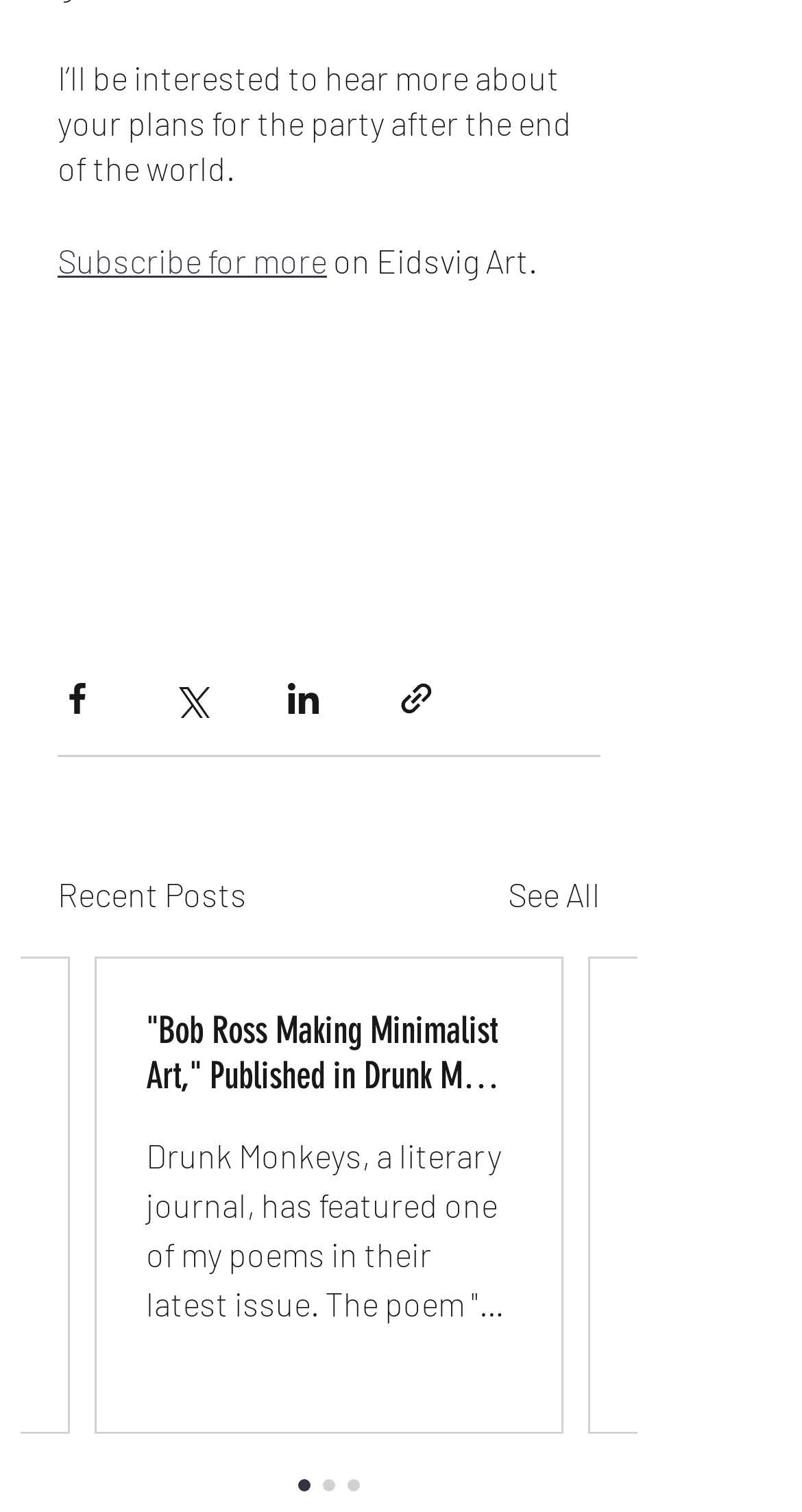Use the information in the screenshot to answer the question comprehensively: How many social media sharing options are available?

I counted the number of social media sharing buttons, including Facebook, Twitter, LinkedIn, and link sharing options, which are four in total.